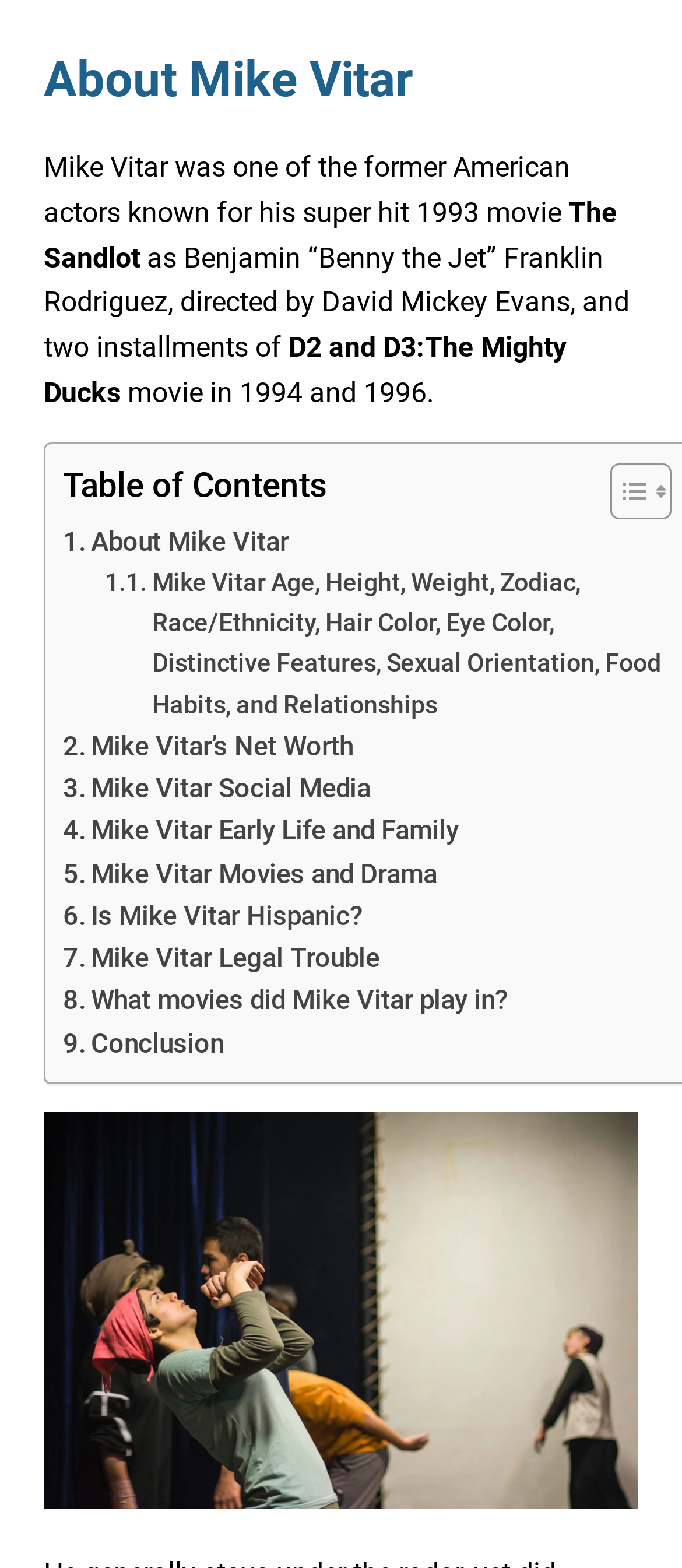Using the element description Conclusion, predict the bounding box coordinates for the UI element. Provide the coordinates in (top-left x, top-left y, bottom-right x, bottom-right y) format with values ranging from 0 to 1.

[0.092, 0.652, 0.331, 0.679]